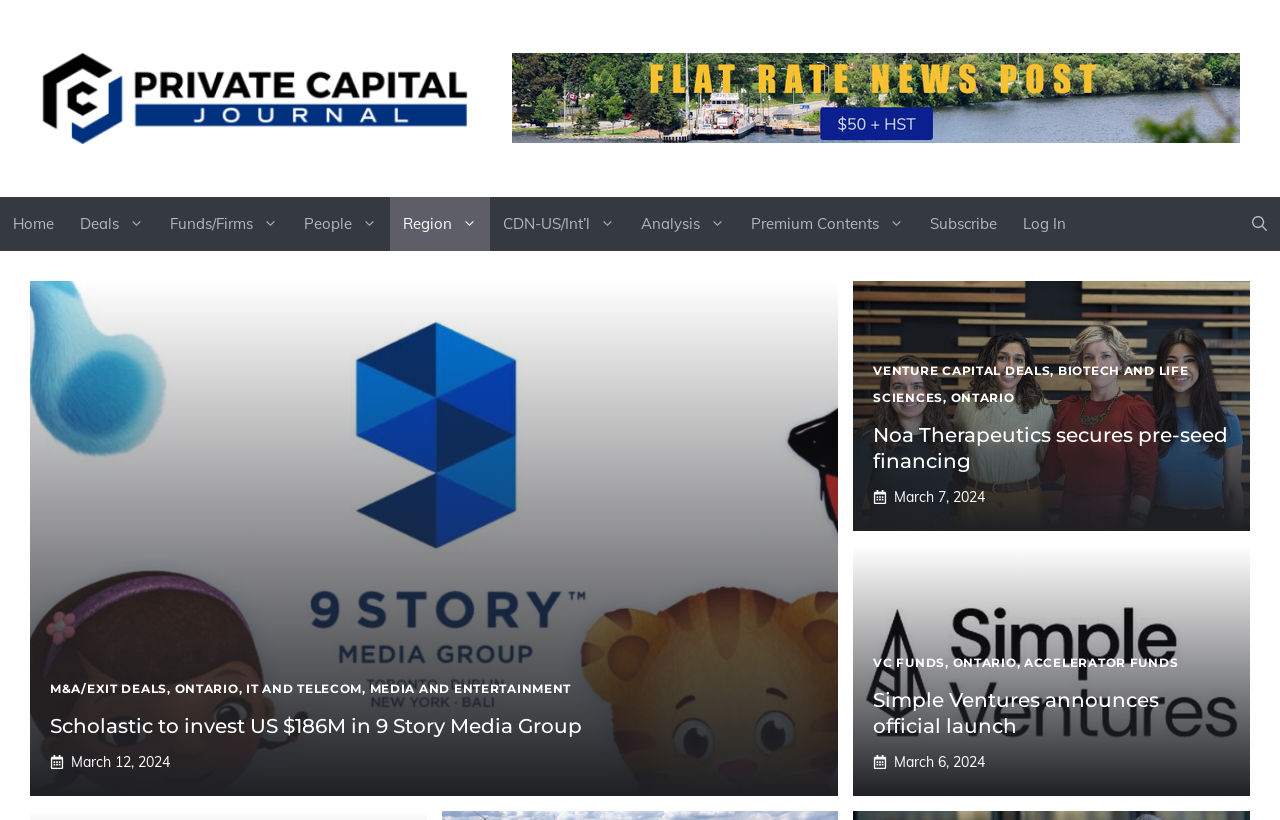What type of deals are mentioned in the first article?
Provide a detailed and well-explained answer to the question.

The first article on the webpage mentions 'M&A/EXIT DEALS' as the type of deals, which can be found in the StaticText element with the text 'M&A/EXIT DEALS'.